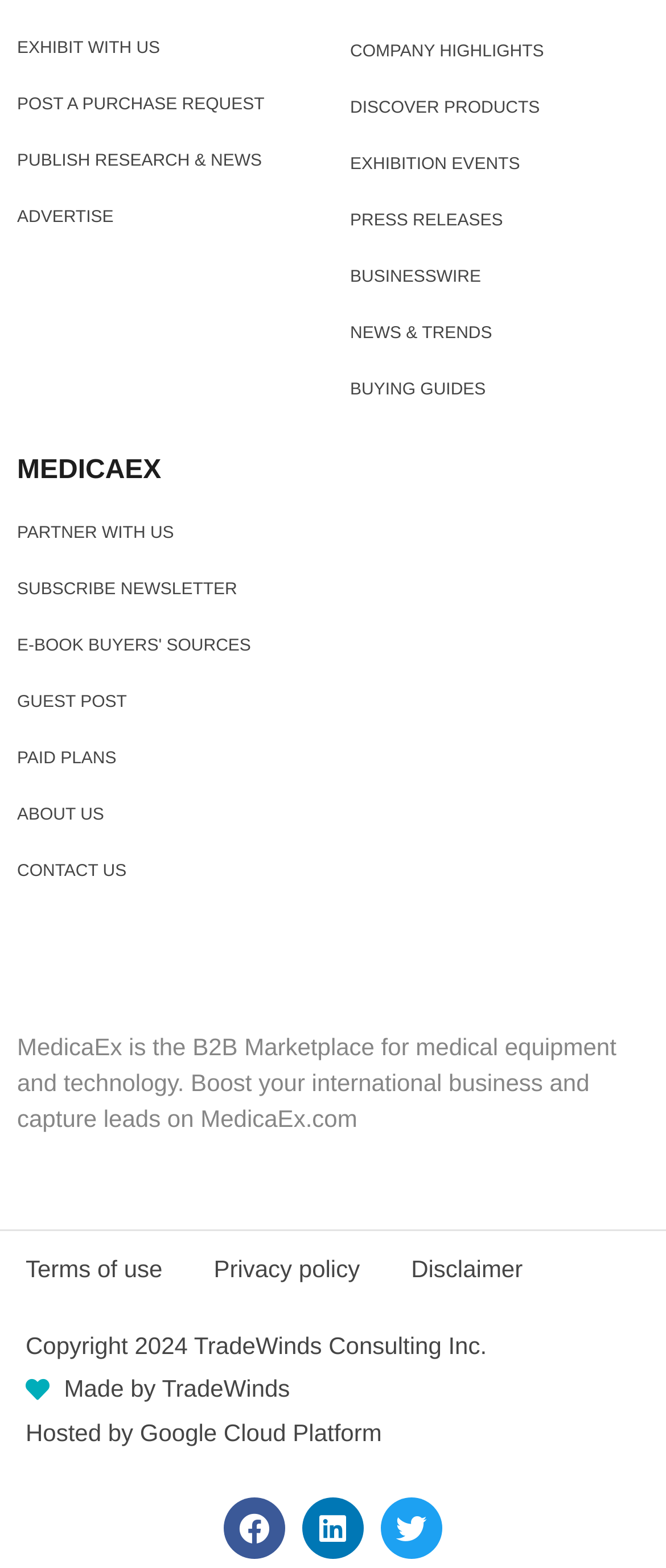Extract the bounding box coordinates for the UI element described as: "Linkedin".

[0.454, 0.955, 0.546, 0.994]